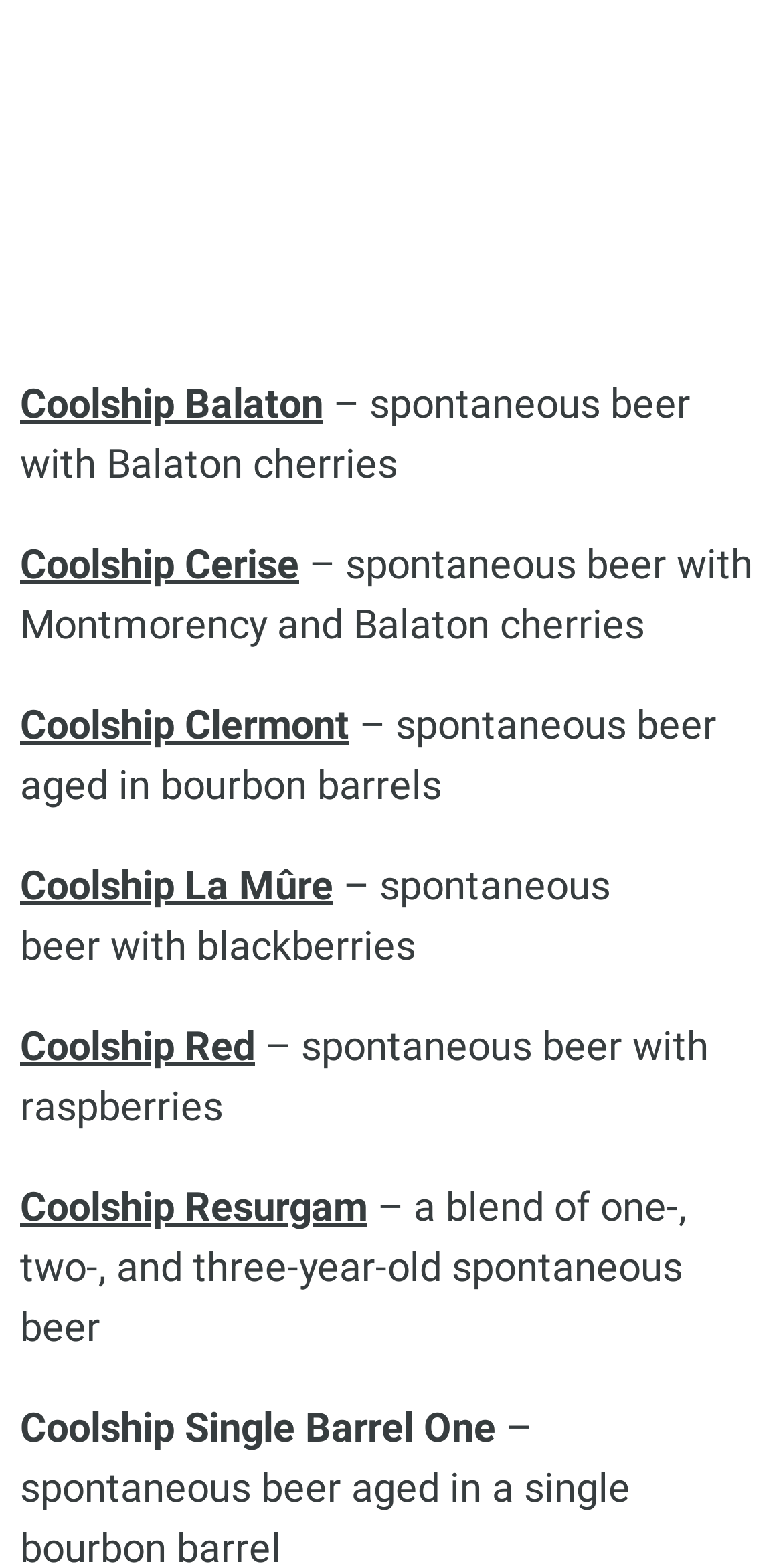How many beers have cherry flavor? Examine the screenshot and reply using just one word or a brief phrase.

2